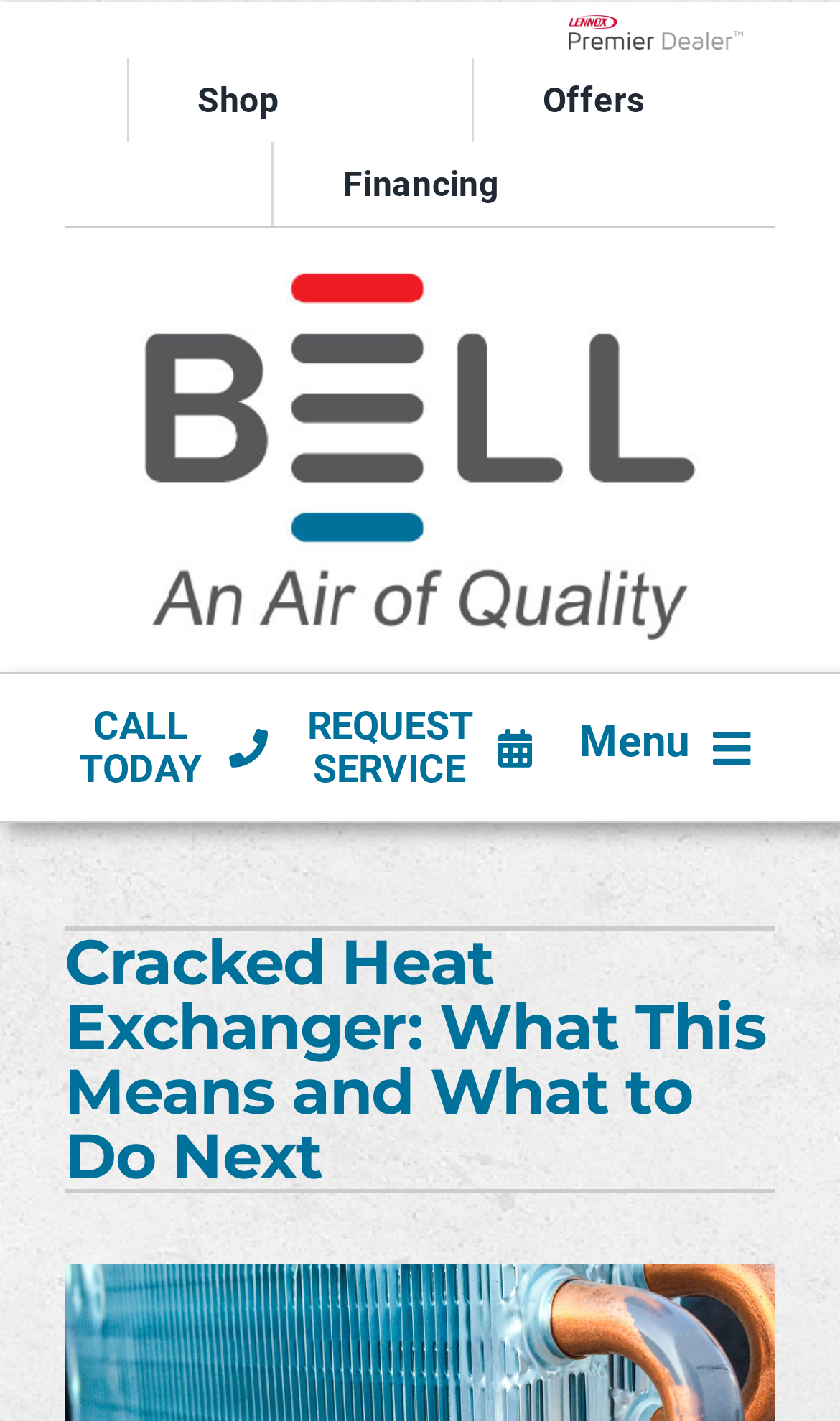Determine the bounding box coordinates for the element that should be clicked to follow this instruction: "Open the 'HVAC SERVICES' submenu". The coordinates should be given as four float numbers between 0 and 1, in the format [left, top, right, bottom].

[0.785, 0.575, 1.0, 0.648]